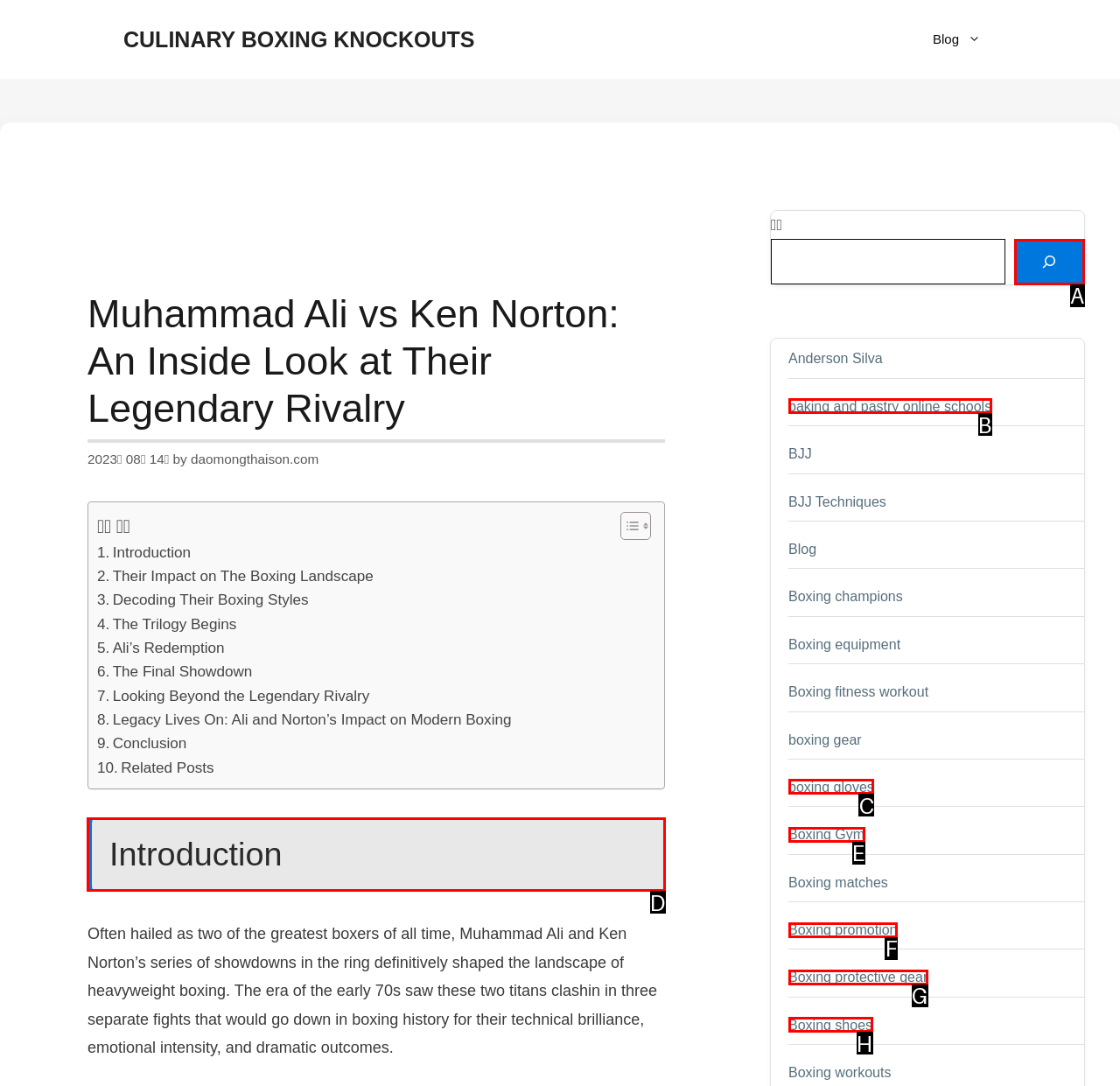Point out the UI element to be clicked for this instruction: Read the introduction. Provide the answer as the letter of the chosen element.

D